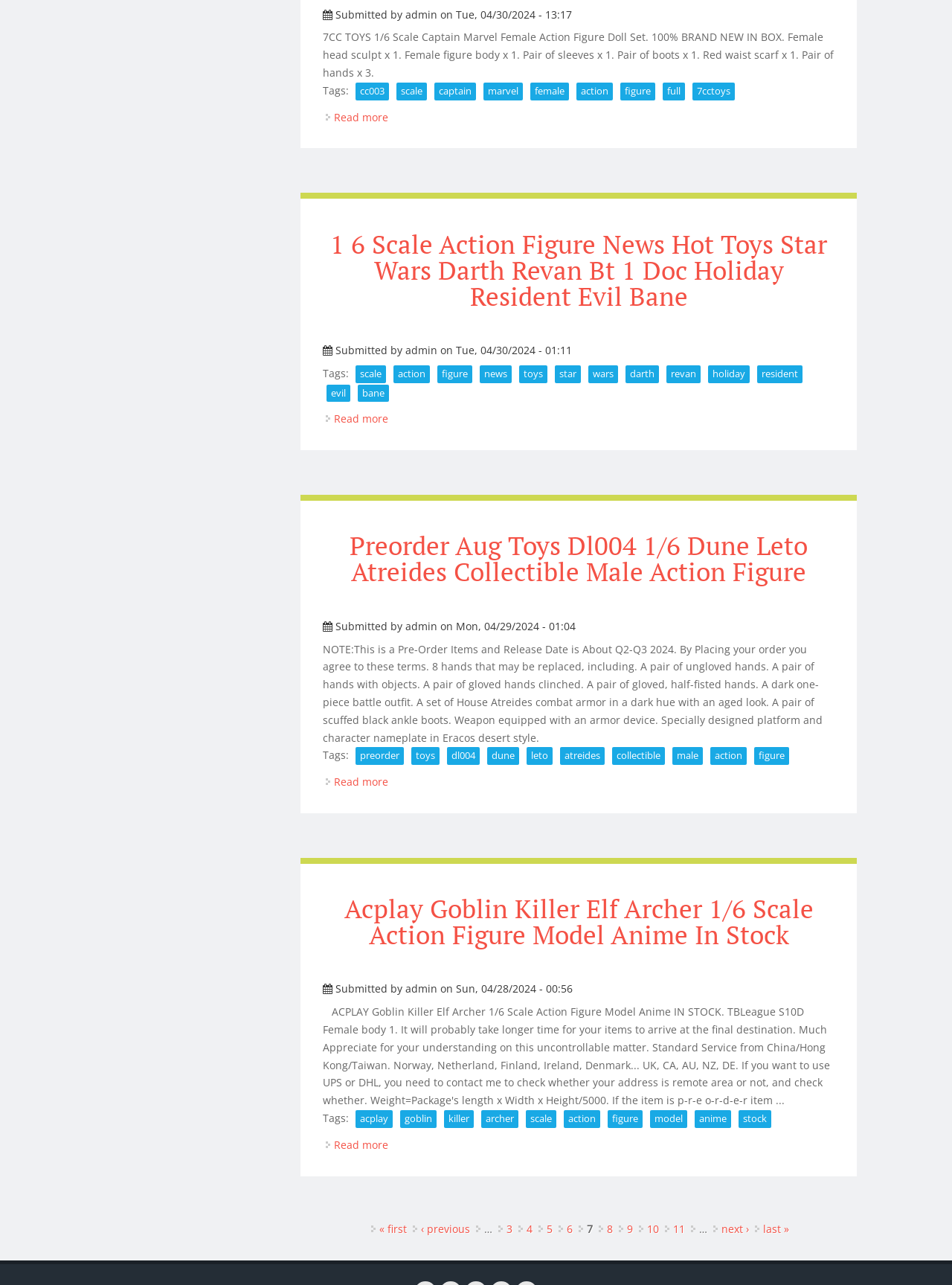Identify the bounding box coordinates of the clickable region required to complete the instruction: "Read more about 7CC TOYS 1/6 Scale Captain Marvel Female Action Figure Doll Set". The coordinates should be given as four float numbers within the range of 0 and 1, i.e., [left, top, right, bottom].

[0.351, 0.085, 0.408, 0.096]